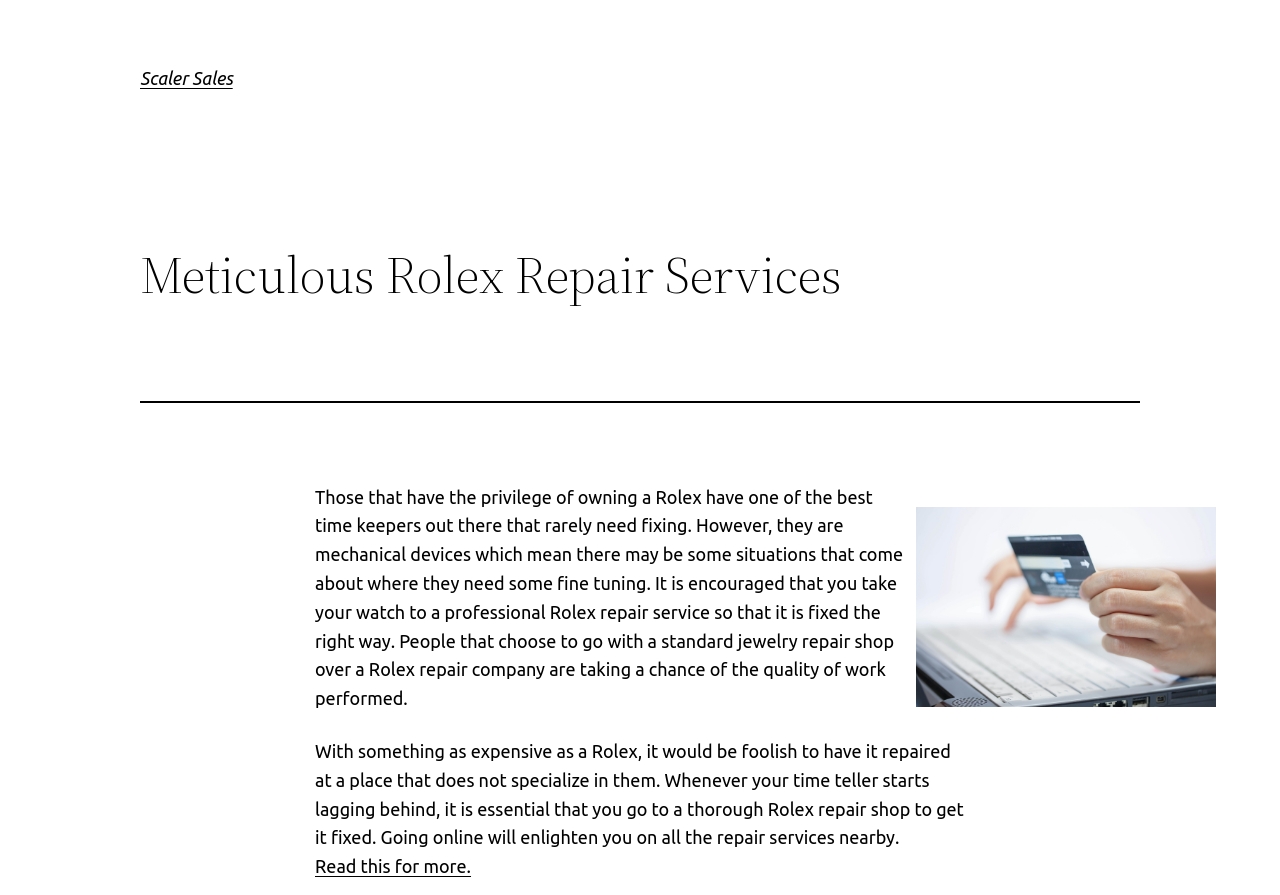Find the UI element described as: "Read this for more." and predict its bounding box coordinates. Ensure the coordinates are four float numbers between 0 and 1, [left, top, right, bottom].

[0.246, 0.957, 0.368, 0.979]